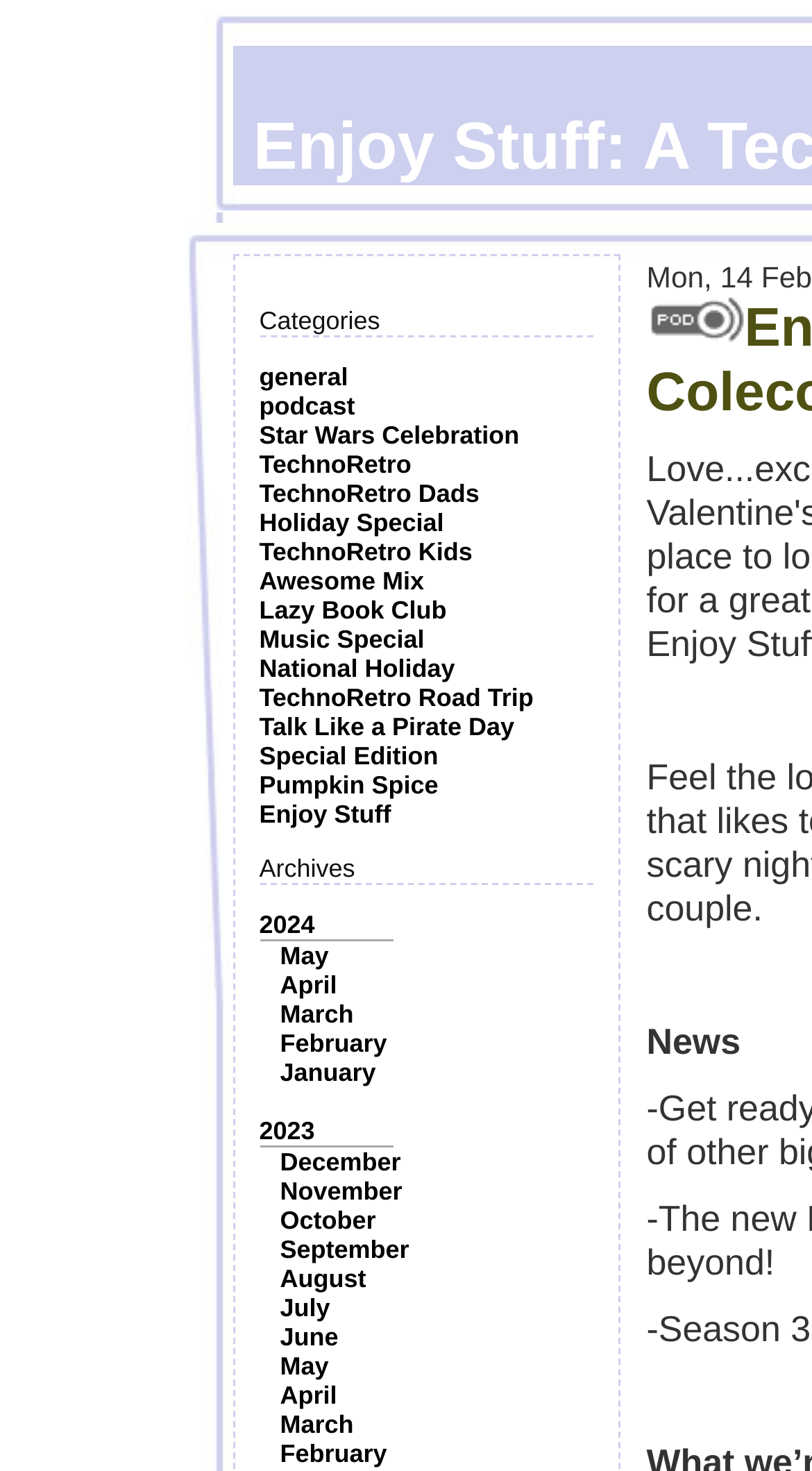Specify the bounding box coordinates for the region that must be clicked to perform the given instruction: "Click on the 'Enjoy Stuff' link".

[0.319, 0.544, 0.482, 0.563]